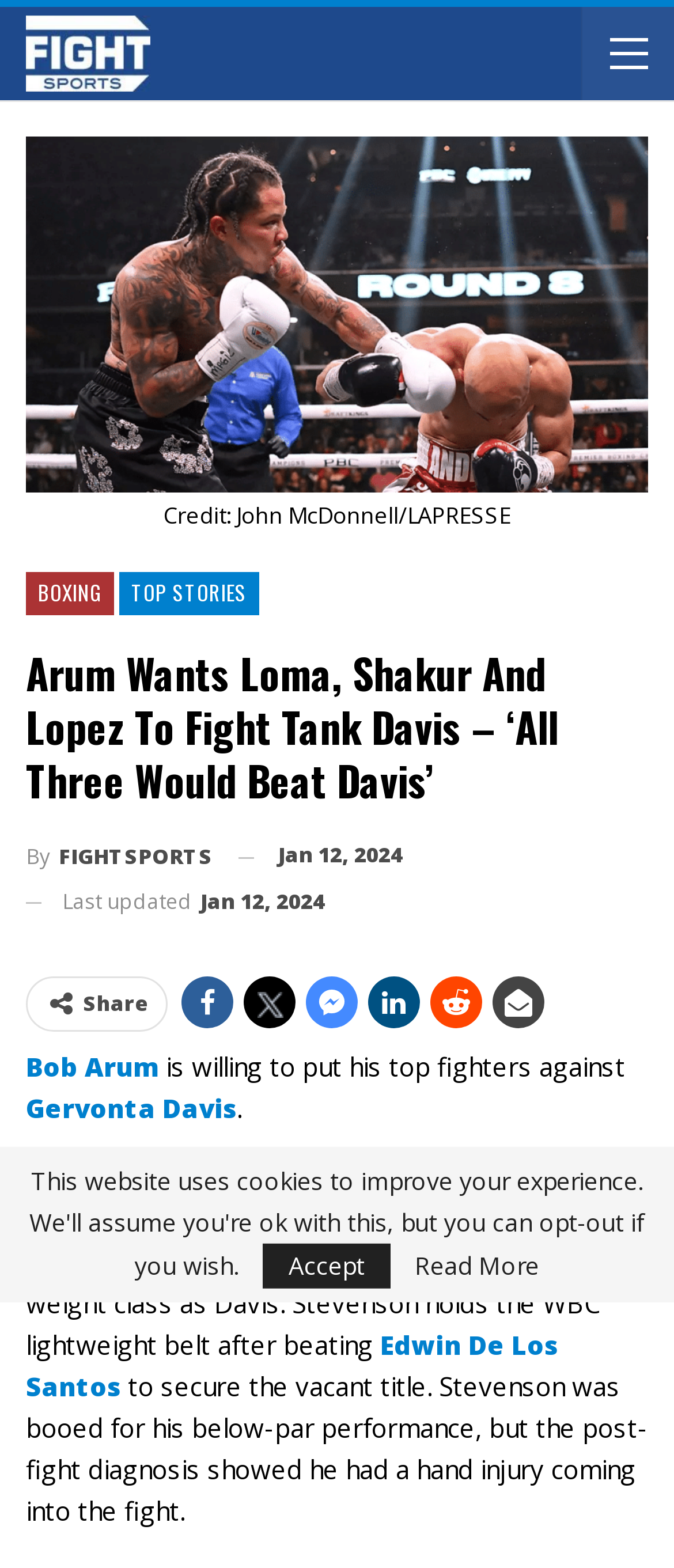Can you extract the primary headline text from the webpage?

Arum Wants Loma, Shakur And Lopez To Fight Tank Davis – ‘All Three Would Beat Davis’